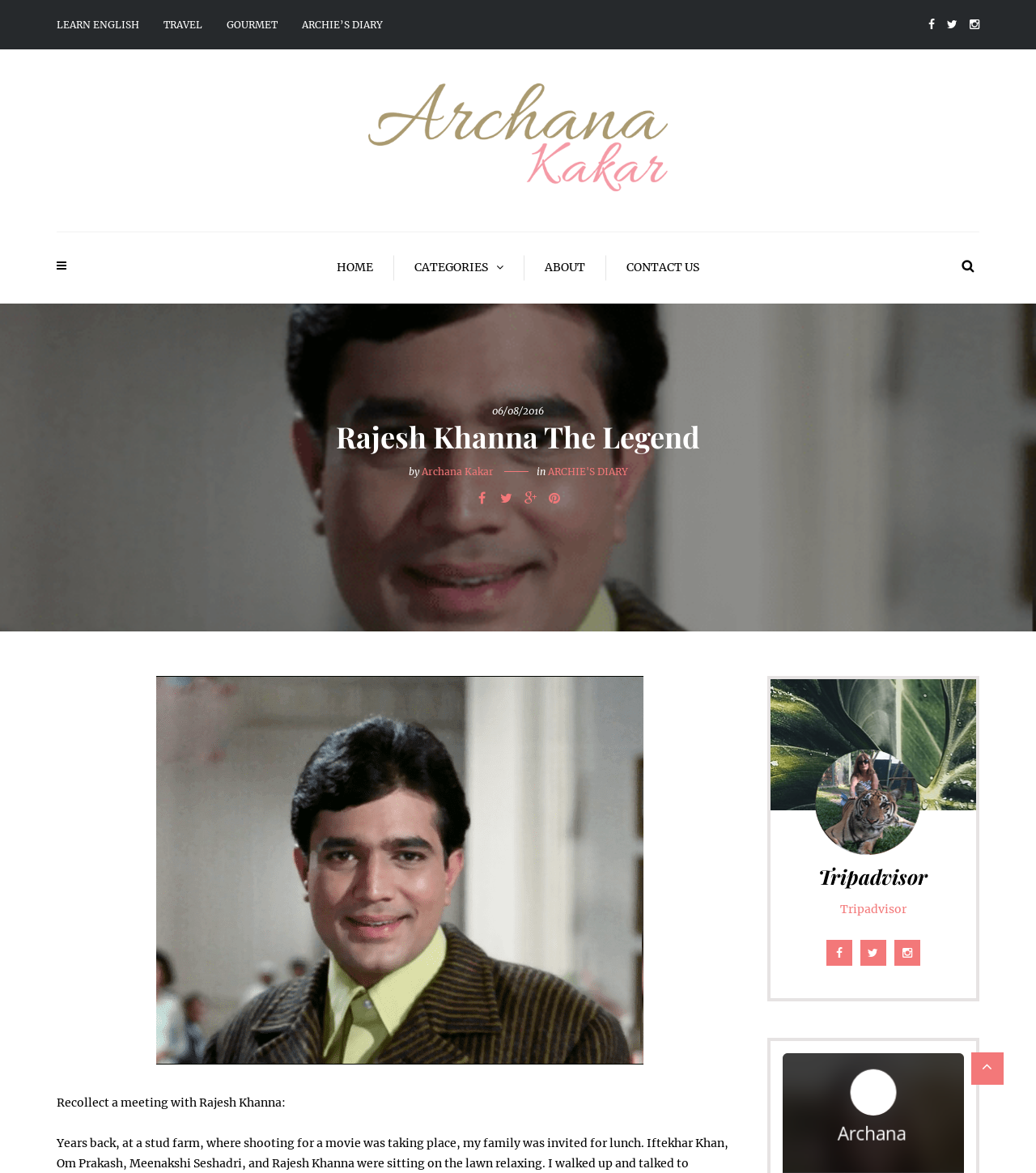Identify the bounding box coordinates of the clickable region to carry out the given instruction: "Read more about Sustainable and Profitable: Why Solar Energy Makes Business Sense".

None